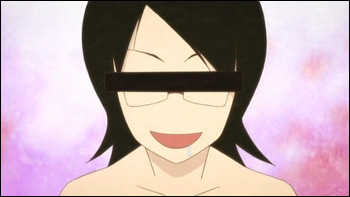Thoroughly describe everything you see in the image.

The image features a stylized character with short black hair and prominent glasses, depicted with a playful expression. The character's mouth is slightly open, revealing a mischievous smile, while a small droplet of what appears to be sweat or water is visible near their chin, adding to the lightheartedness of the scene. The background is subtly colored with soft, pastel tones, enhancing the overall whimsical nature of the illustration. This character aligns with the playful and comedic themes often found in anime, inviting viewers into a light-hearted moment.